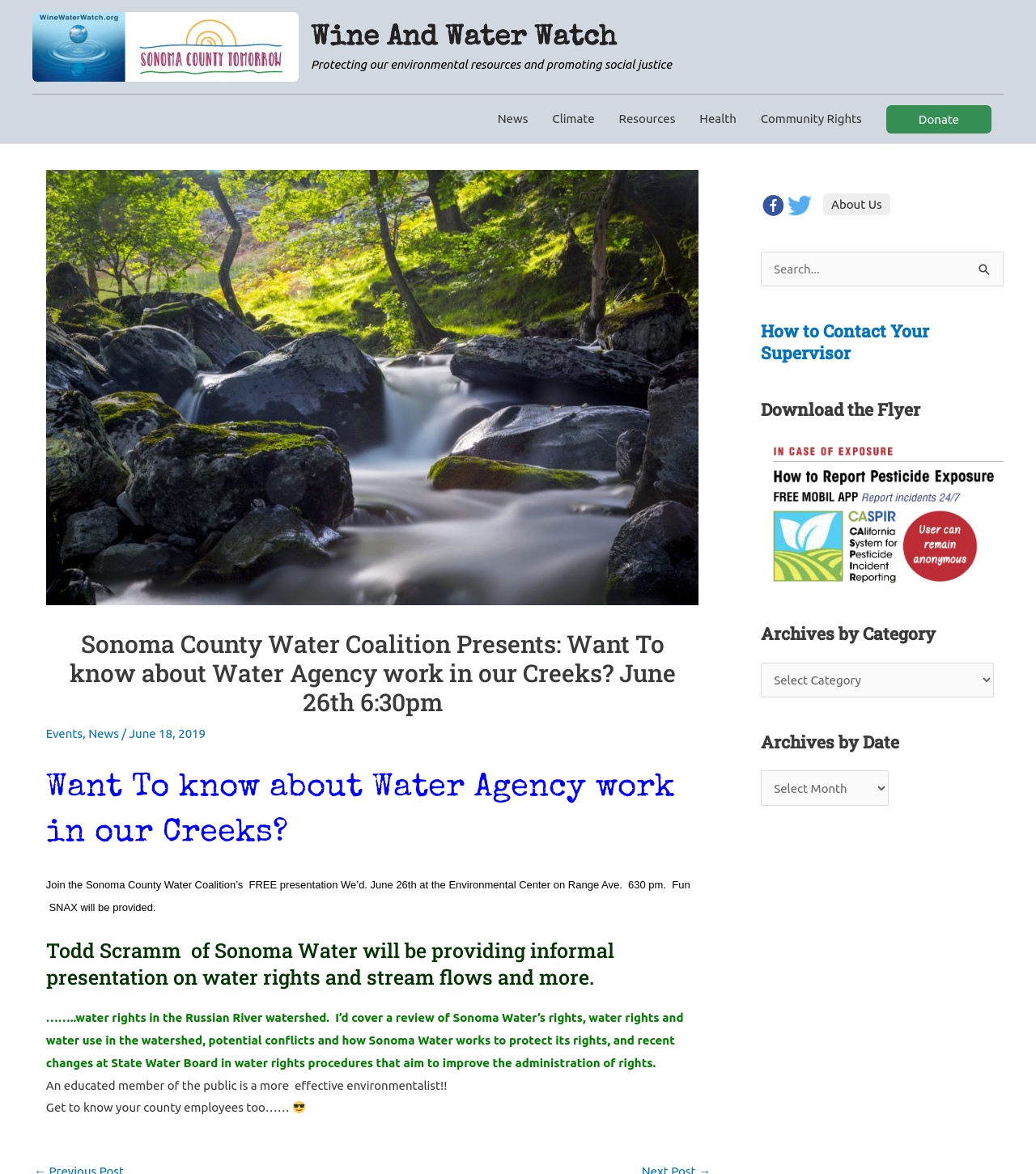Answer the question briefly using a single word or phrase: 
What is the topic of the presentation on June 26th?

Water Agency work in our Creeks